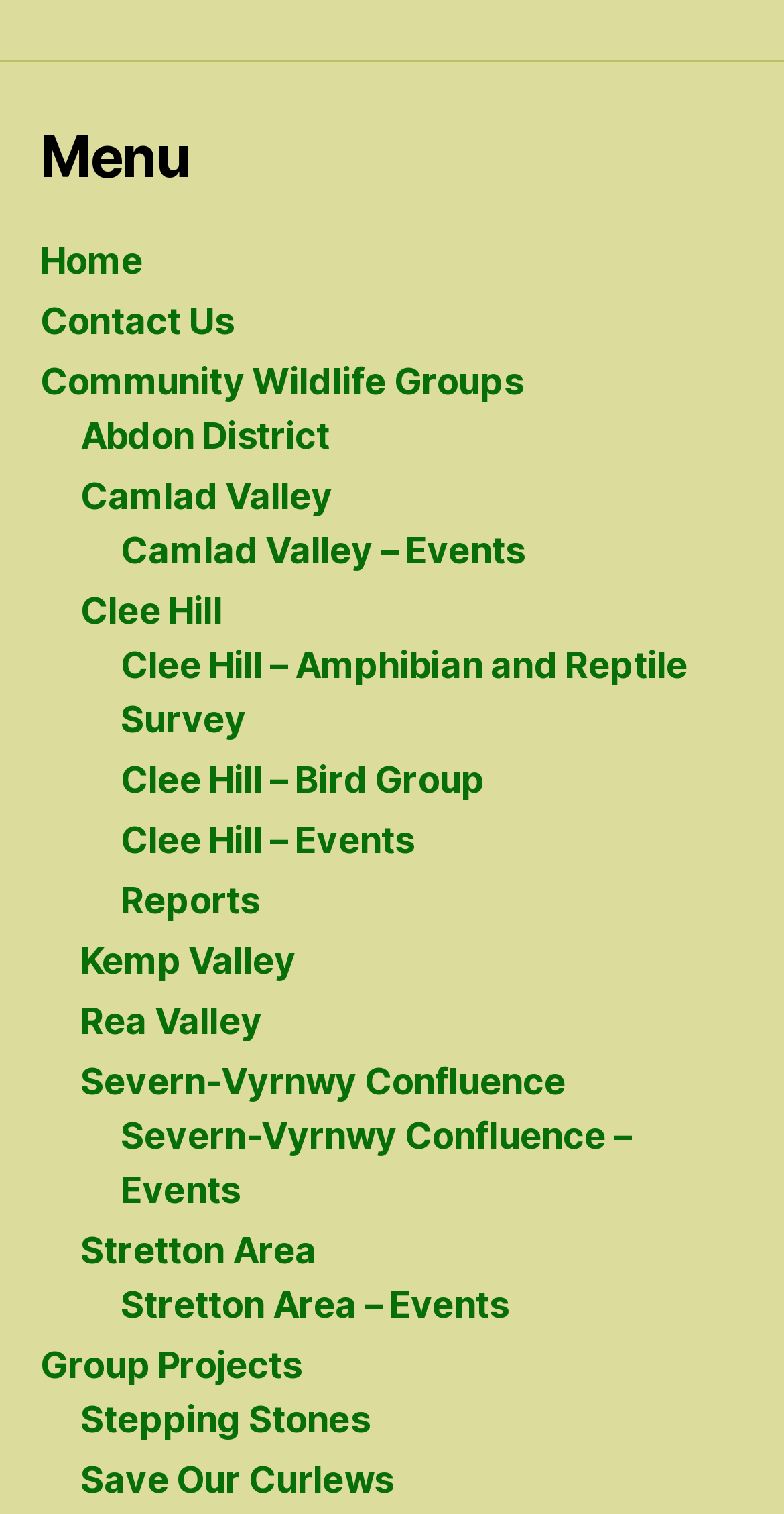Determine the bounding box coordinates of the clickable element to complete this instruction: "view community wildlife groups". Provide the coordinates in the format of four float numbers between 0 and 1, [left, top, right, bottom].

[0.051, 0.238, 0.667, 0.266]